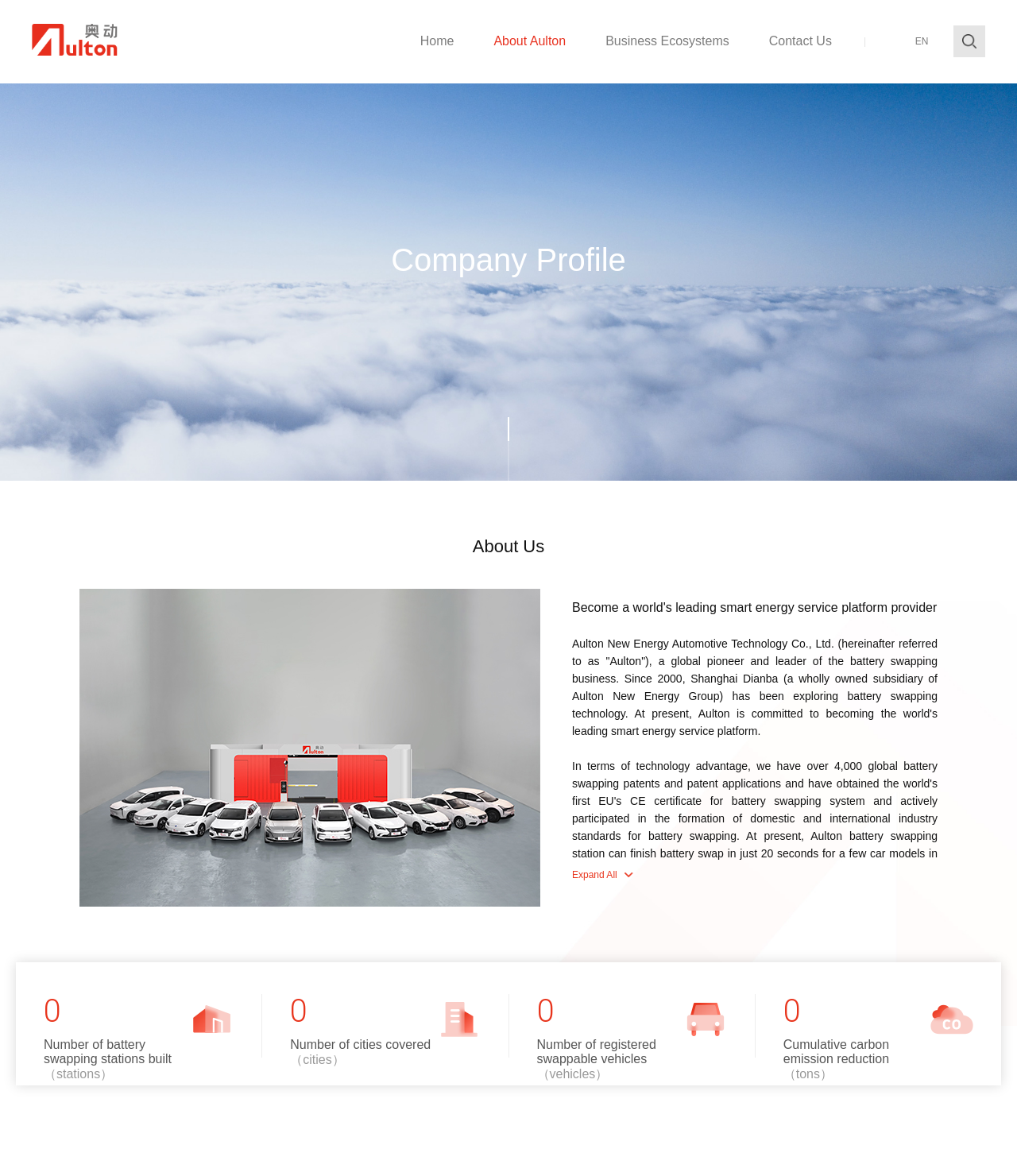Can you find the bounding box coordinates for the element that needs to be clicked to execute this instruction: "Learn about Research and Development"? The coordinates should be given as four float numbers between 0 and 1, i.e., [left, top, right, bottom].

[0.094, 0.091, 0.229, 0.109]